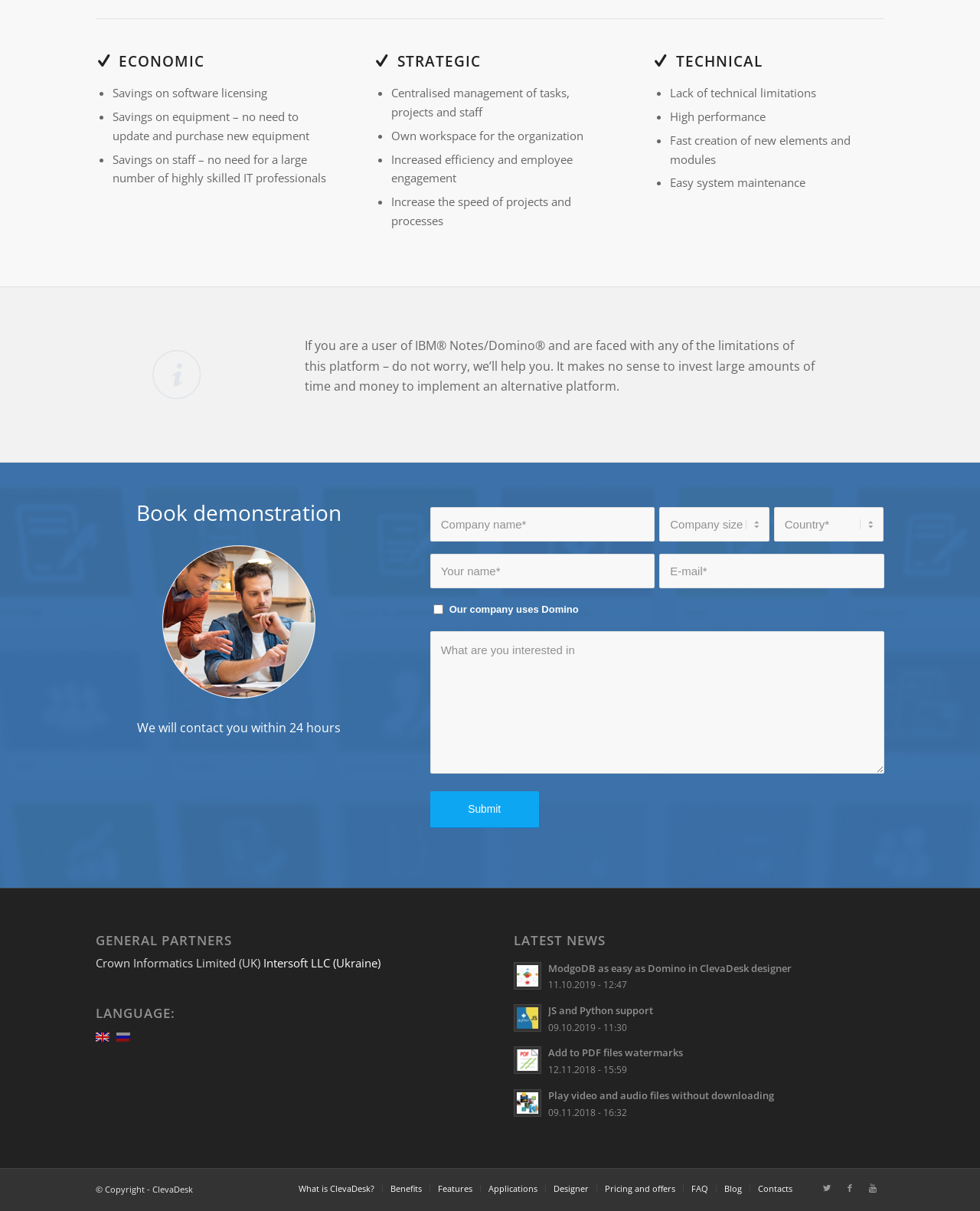Determine the bounding box coordinates of the UI element described below. Use the format (top-left x, top-left y, bottom-right x, bottom-right y) with floating point numbers between 0 and 1: Intersoft LLC (Ukraine)

[0.269, 0.789, 0.388, 0.801]